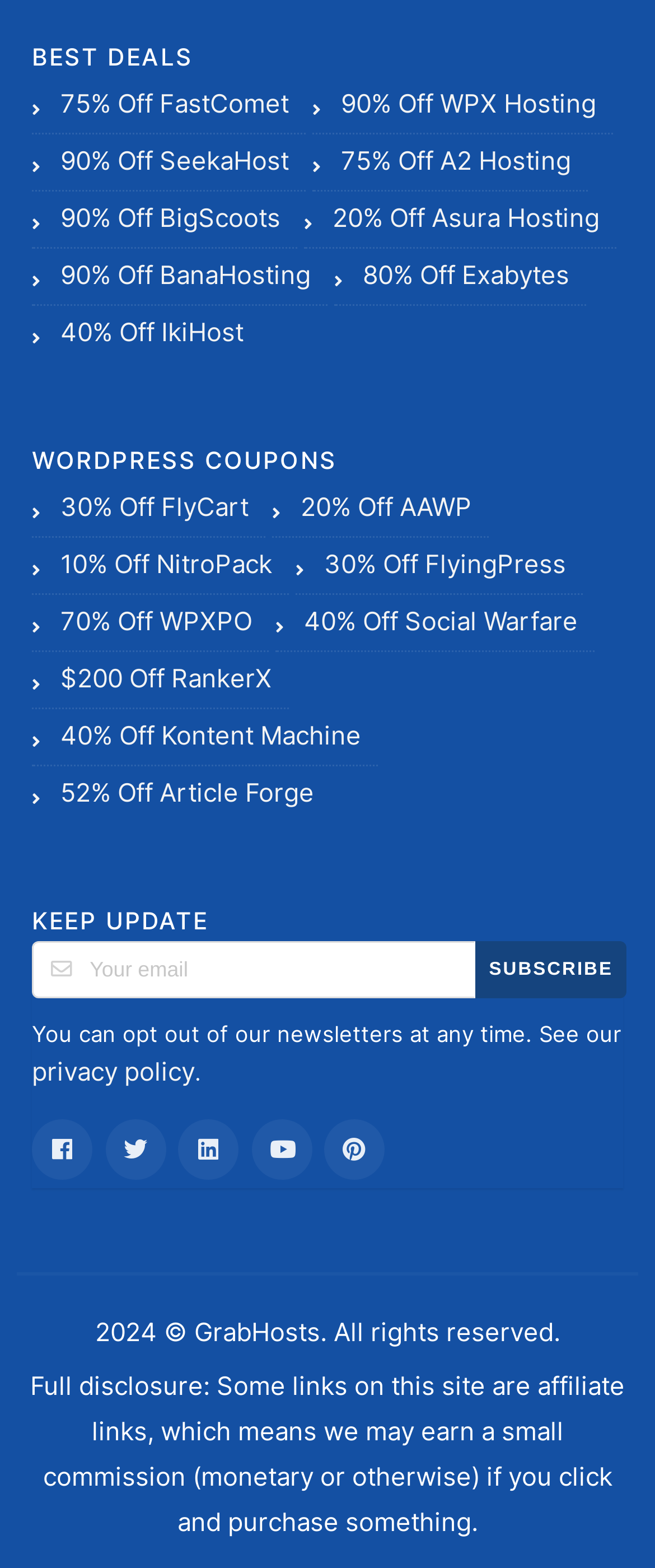Identify the bounding box of the HTML element described as: "Subscribe".

[0.726, 0.601, 0.956, 0.637]